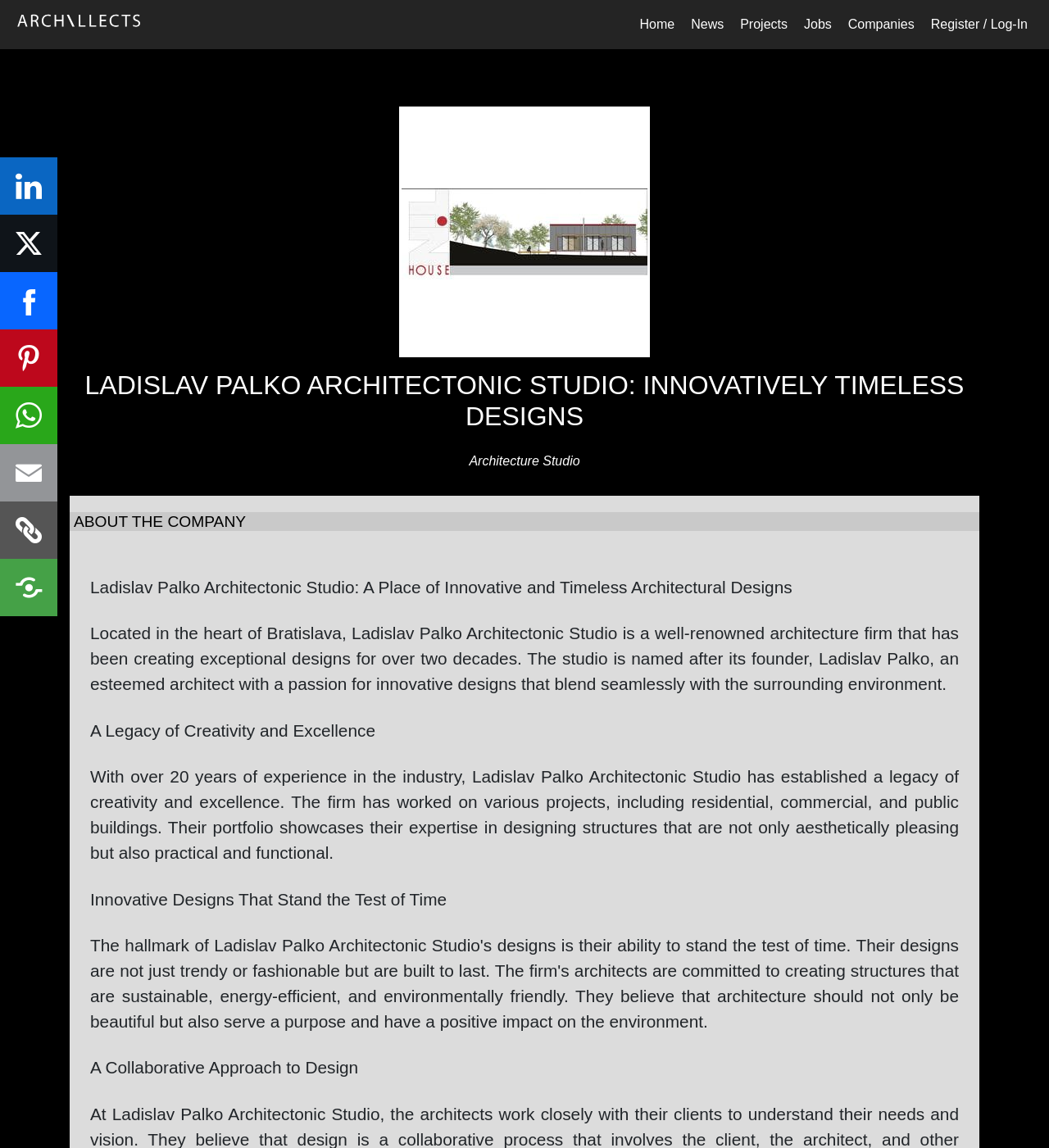Using the webpage screenshot, locate the HTML element that fits the following description and provide its bounding box: "Register / Log-In".

[0.879, 0.006, 0.988, 0.037]